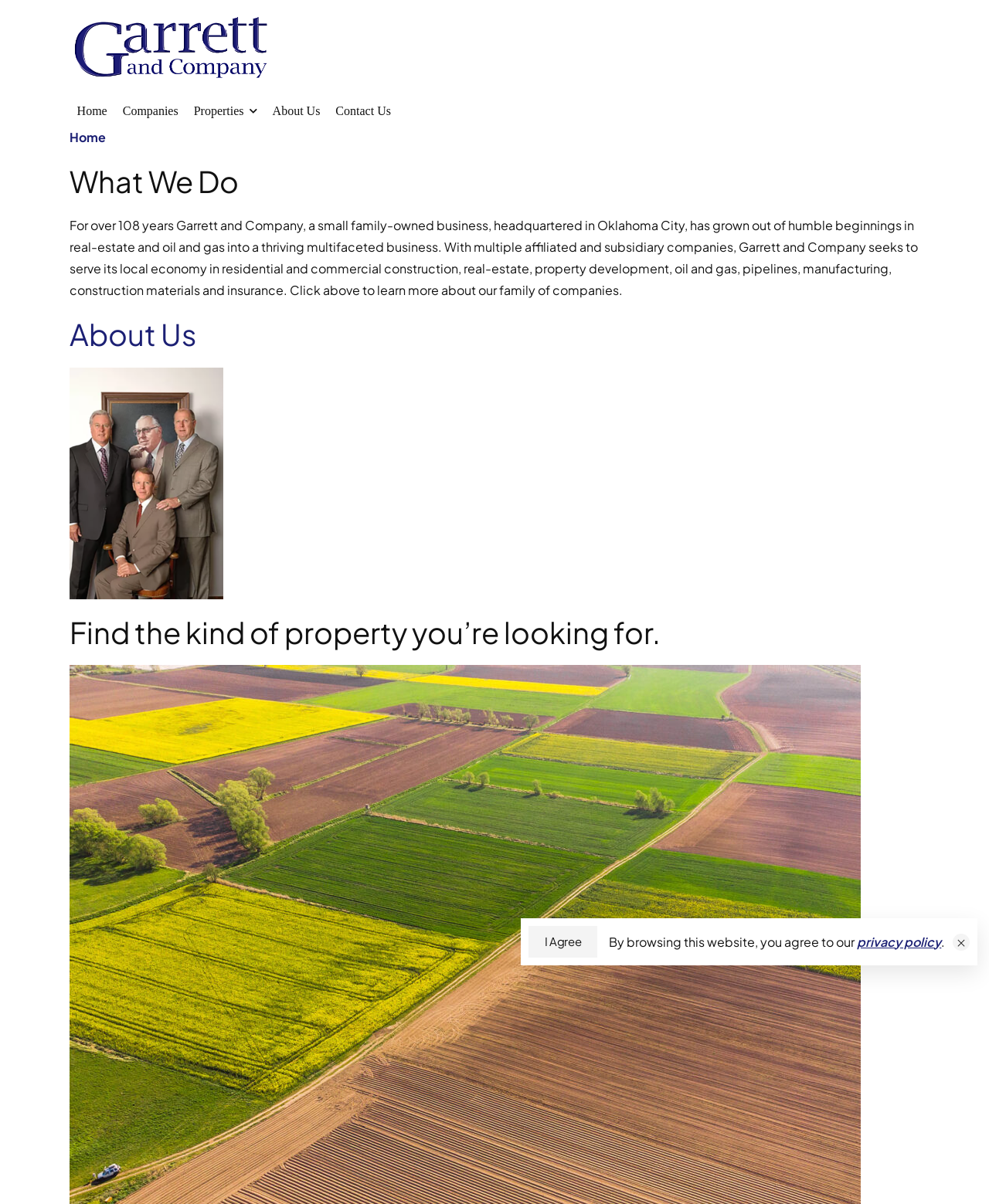What type of business is Garrett and Company?
Using the image, answer in one word or phrase.

Family-owned business